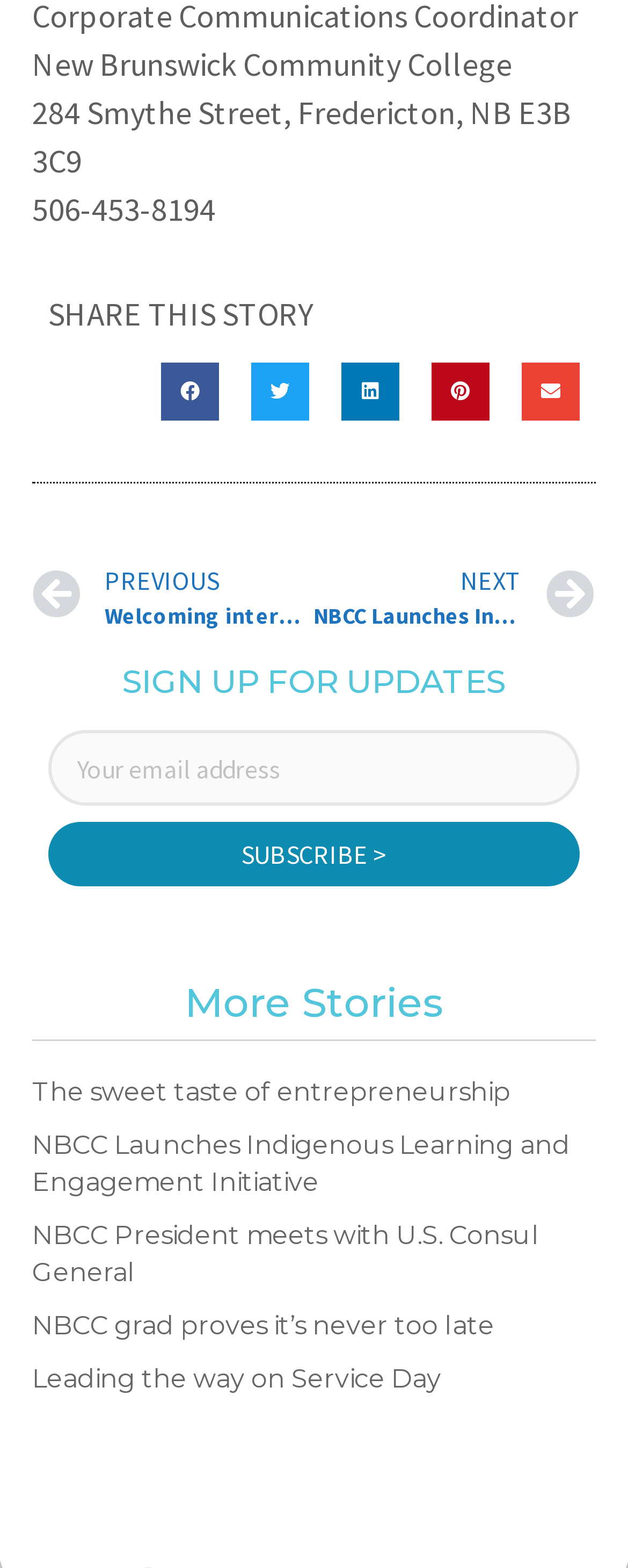Answer the question briefly using a single word or phrase: 
How many social media platforms can you share a story on?

5